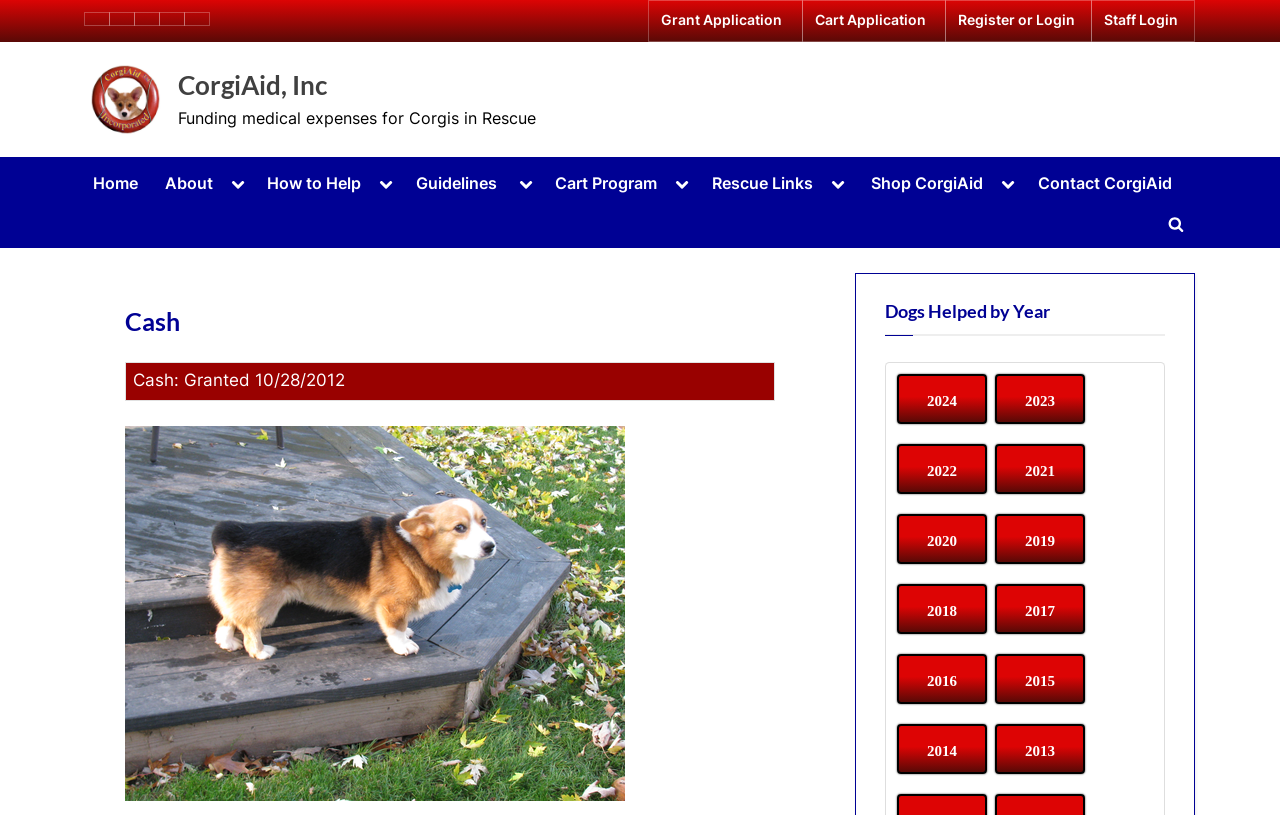Identify the bounding box for the UI element specified in this description: "Toggle sub-menu". The coordinates must be four float numbers between 0 and 1, formatted as [left, top, right, bottom].

[0.29, 0.208, 0.313, 0.241]